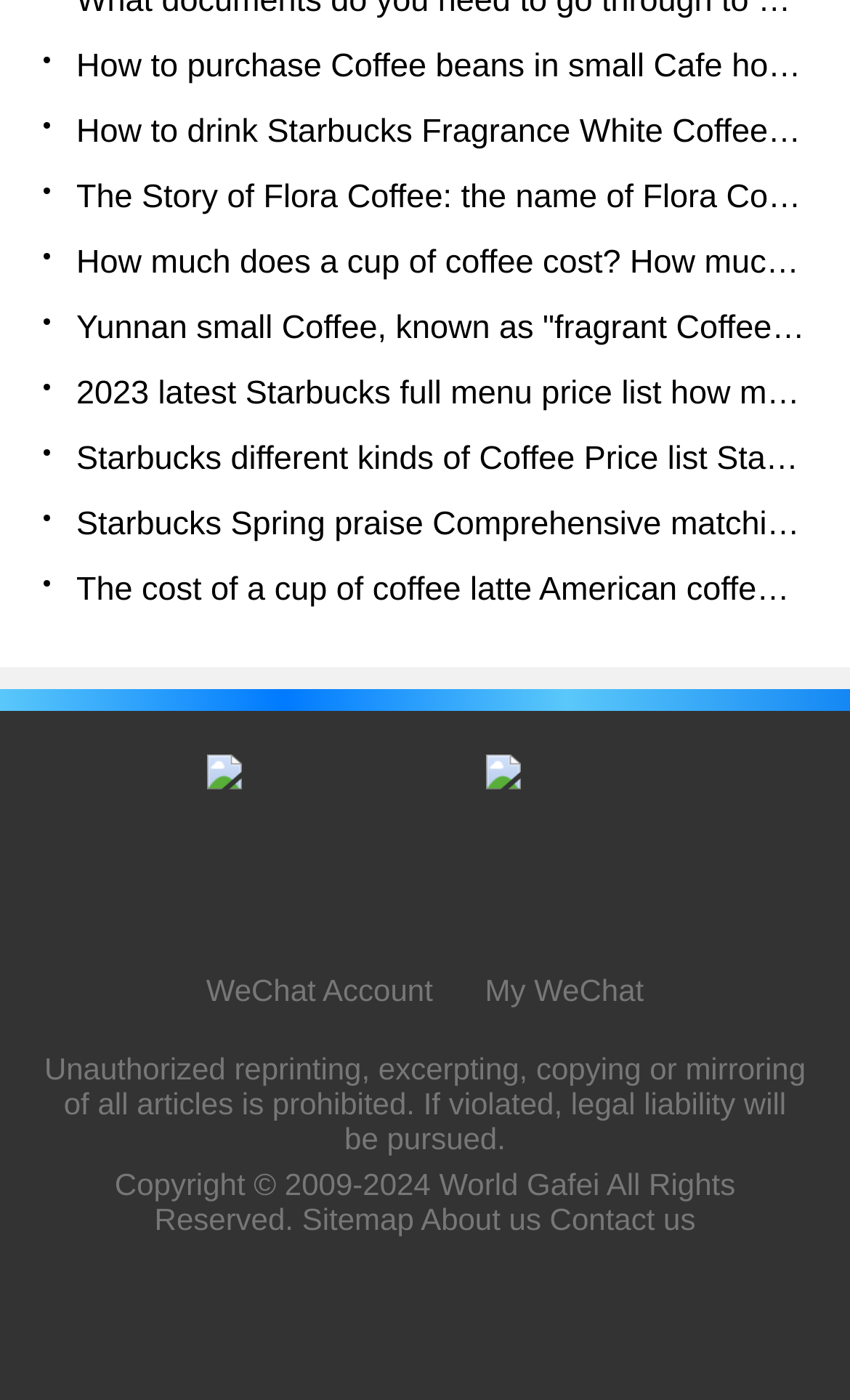What is the main topic of the webpage?
Craft a detailed and extensive response to the question.

Based on the links provided on the webpage, it appears that the main topic is coffee, with various articles and information related to coffee, such as purchasing coffee beans, coffee prices, and coffee recipes.